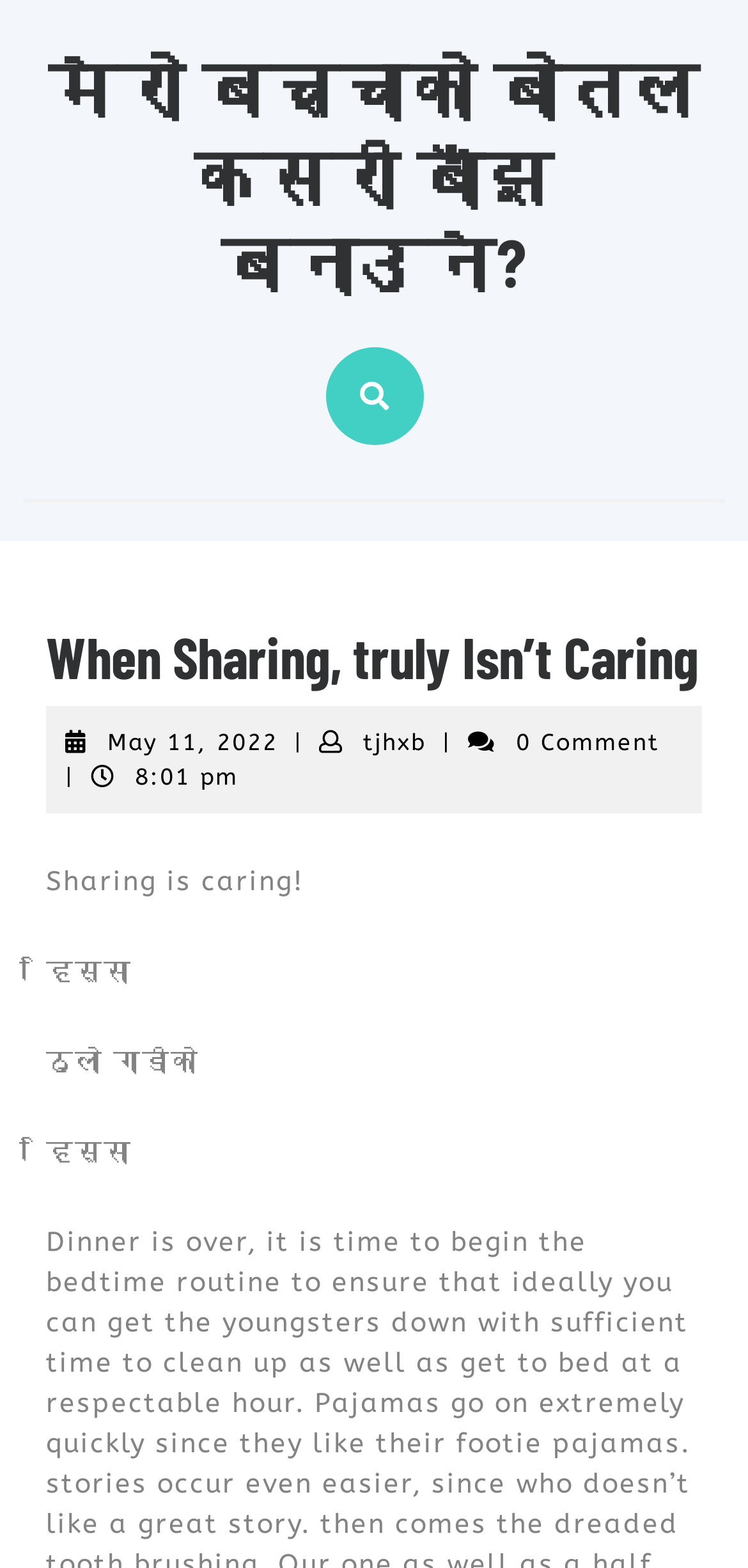What is the phrase written in Nepali?
Please provide a comprehensive answer based on the visual information in the image.

I found the phrase written in Nepali by looking at the StaticText element with the text 'हिस्सा' which is located below the main heading.